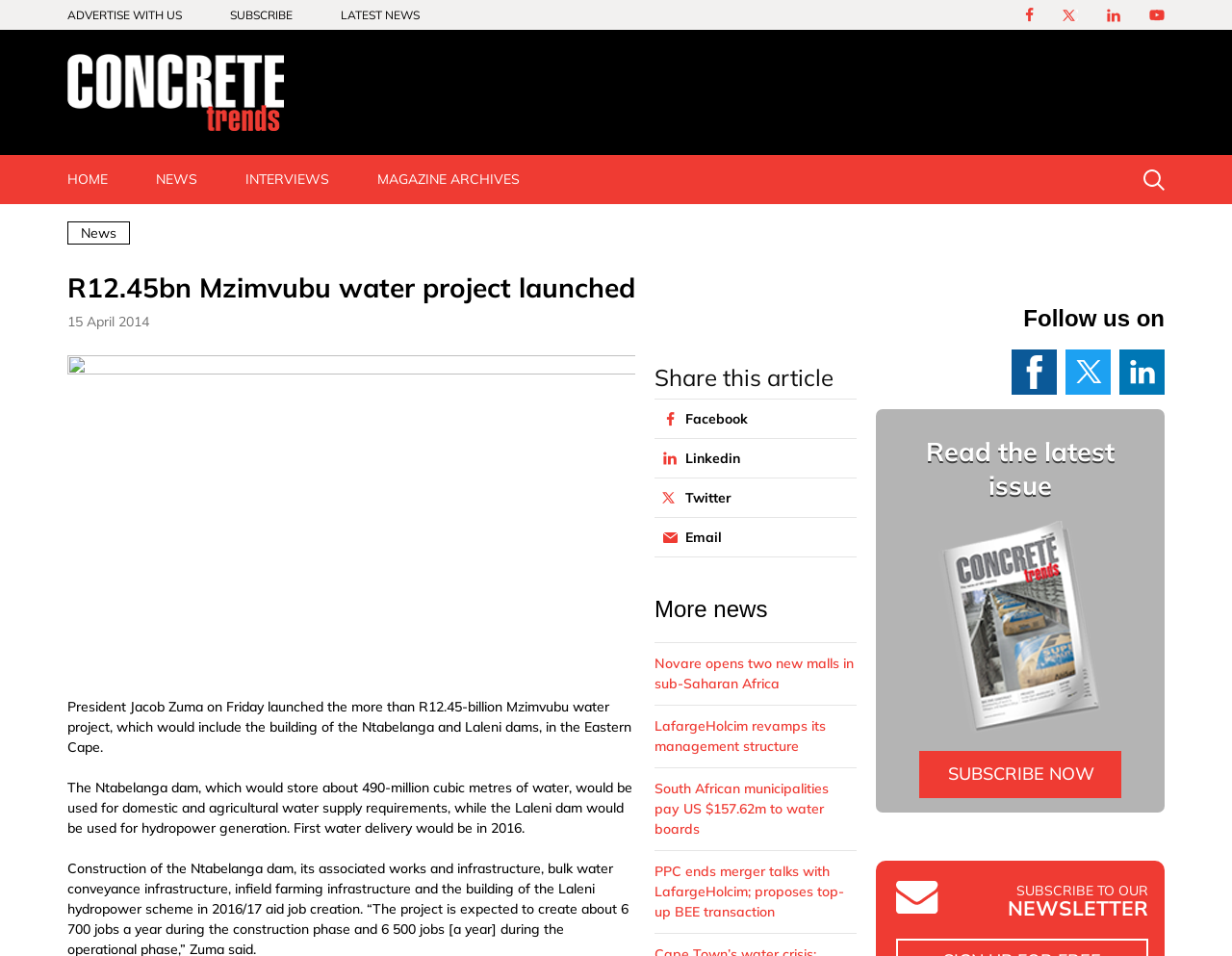Please give the bounding box coordinates of the area that should be clicked to fulfill the following instruction: "Click on SUBSCRIBE". The coordinates should be in the format of four float numbers from 0 to 1, i.e., [left, top, right, bottom].

[0.187, 0.008, 0.238, 0.023]